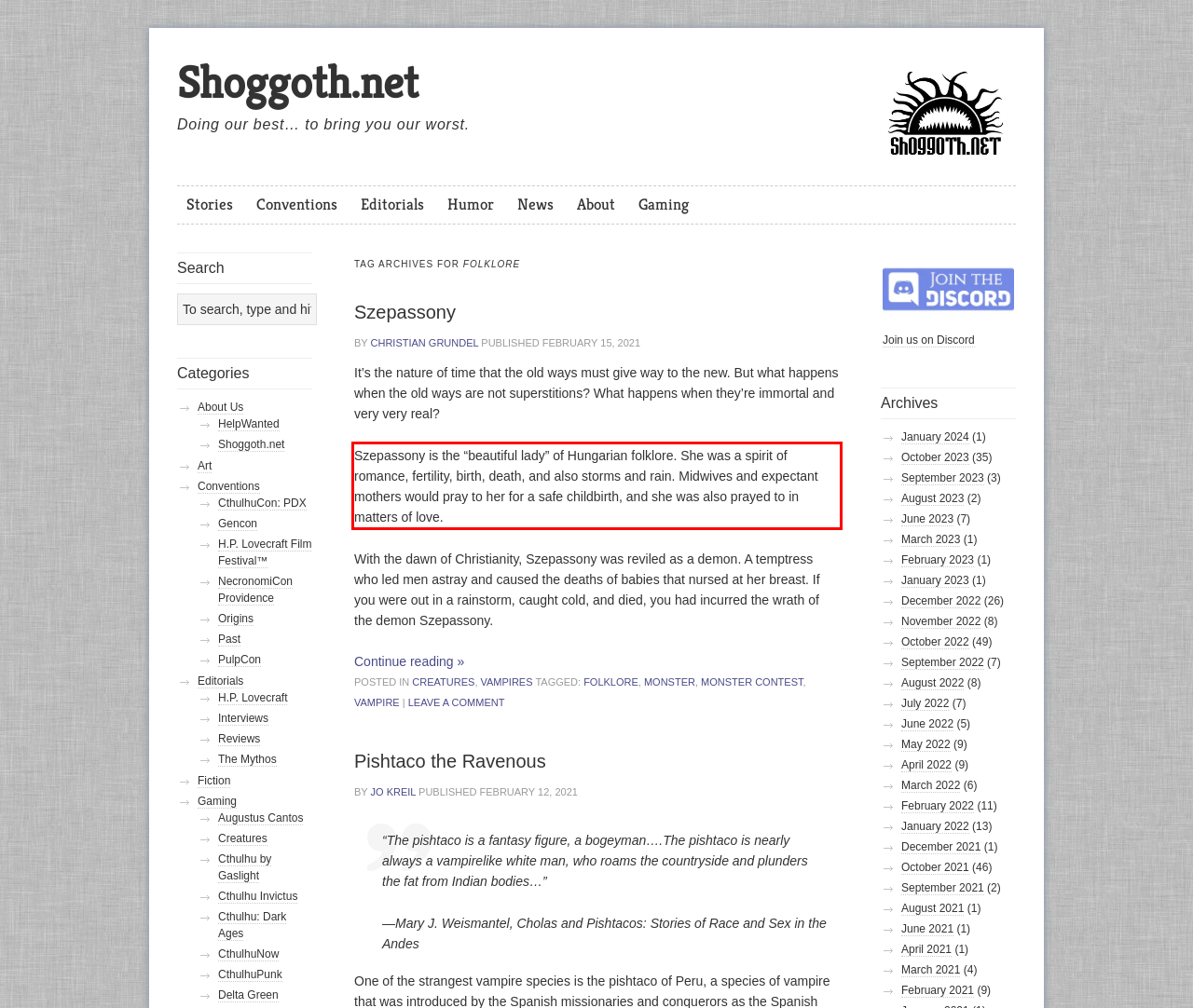Please identify and extract the text from the UI element that is surrounded by a red bounding box in the provided webpage screenshot.

Szepassony is the “beautiful lady” of Hungarian folklore. She was a spirit of romance, fertility, birth, death, and also storms and rain. Midwives and expectant mothers would pray to her for a safe childbirth, and she was also prayed to in matters of love.